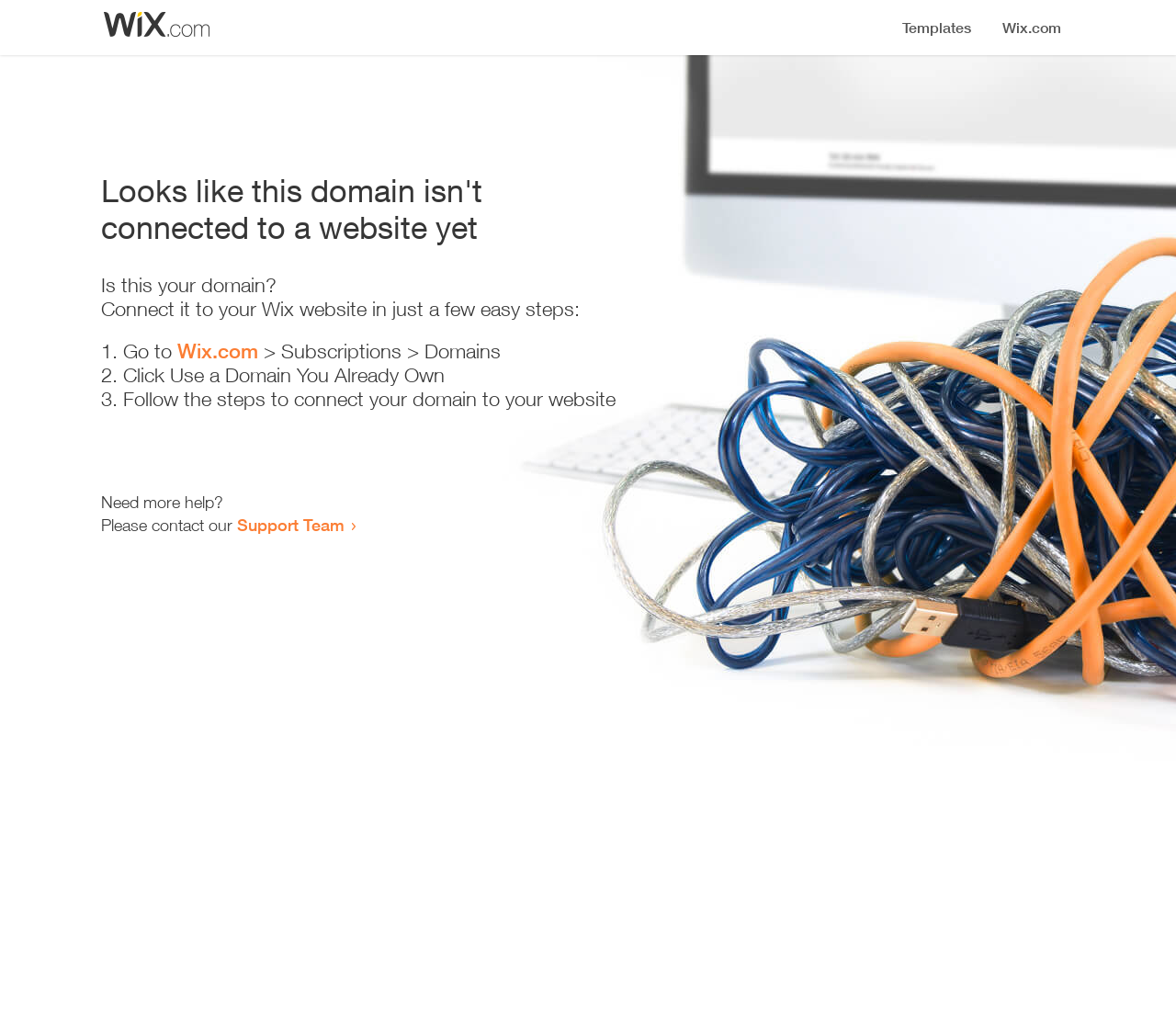Please find the bounding box coordinates in the format (top-left x, top-left y, bottom-right x, bottom-right y) for the given element description. Ensure the coordinates are floating point numbers between 0 and 1. Description: Support Team

[0.202, 0.505, 0.293, 0.525]